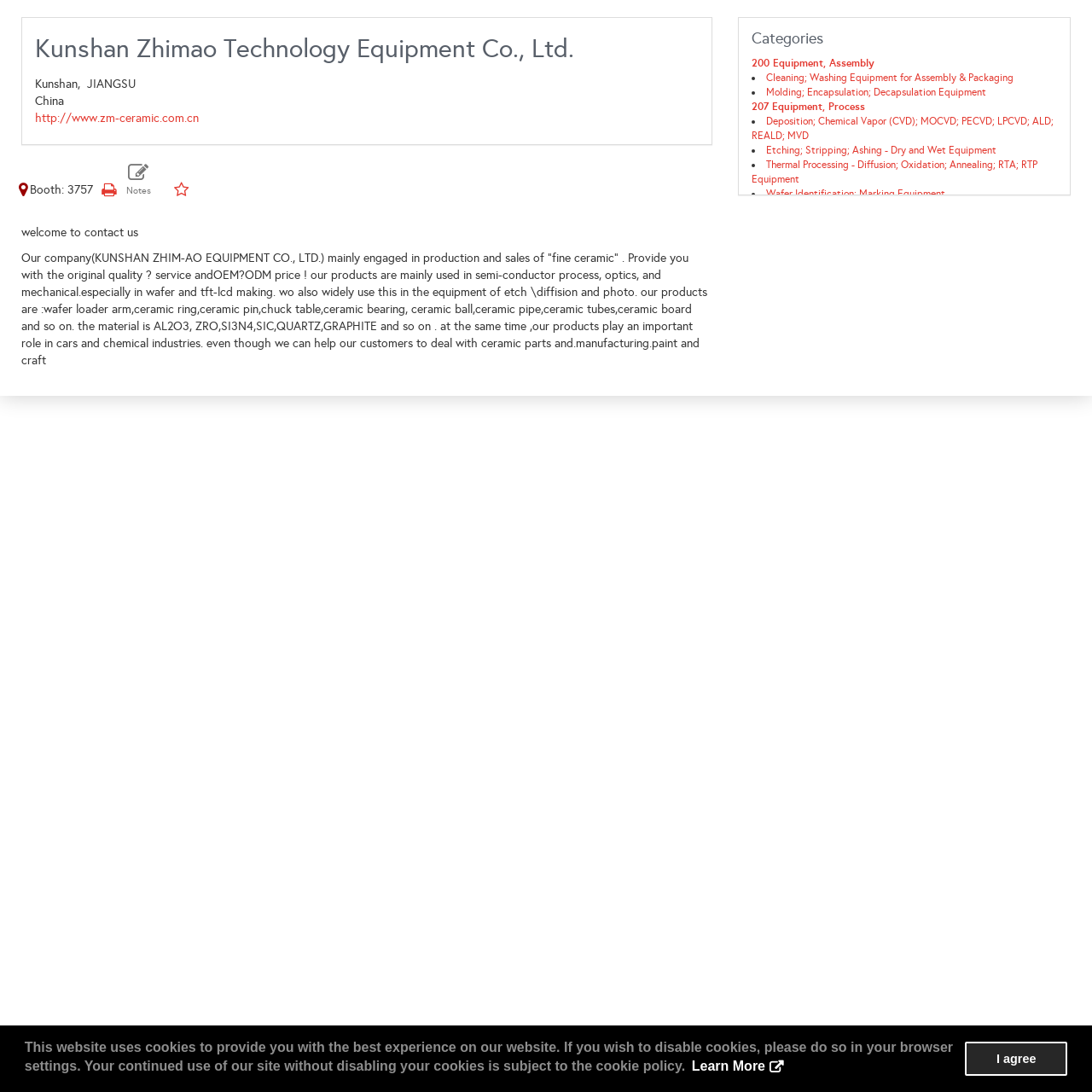Provide the bounding box coordinates of the HTML element this sentence describes: "Wafer Handling".

[0.701, 0.49, 0.764, 0.501]